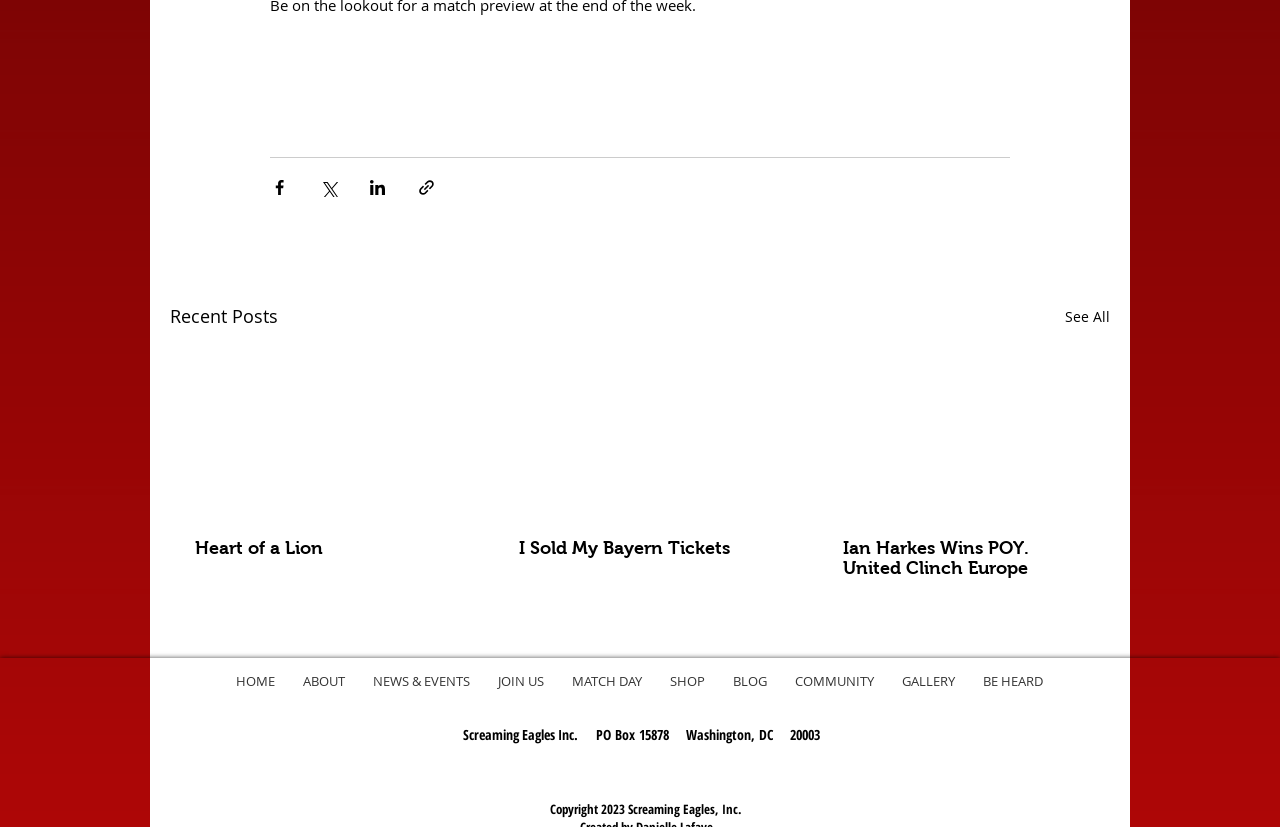What is the title of the first article?
We need a detailed and exhaustive answer to the question. Please elaborate.

The first article is located in the section labeled 'Recent Posts' and has a link with the title 'Heart of a Lion'.